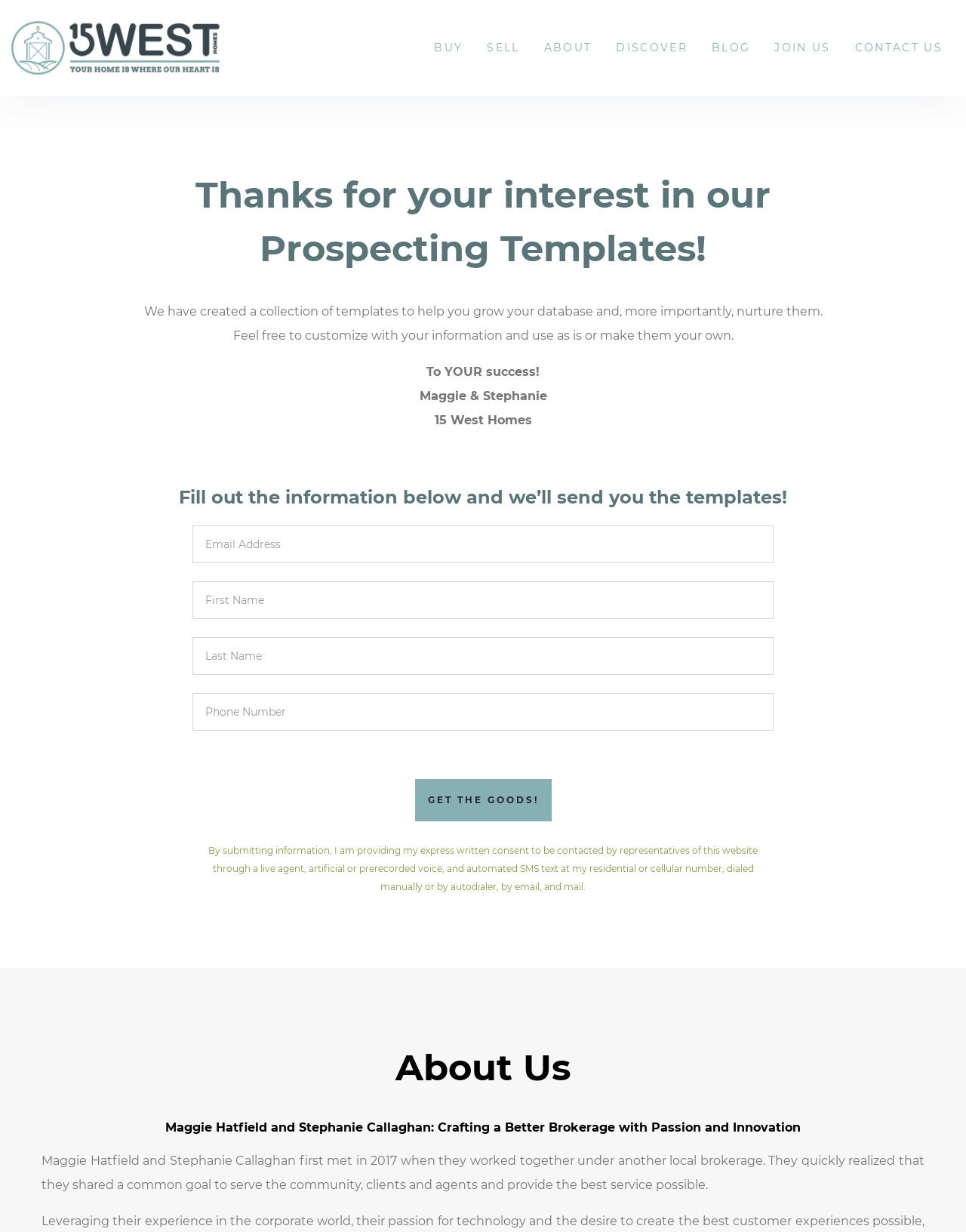Using the format (top-left x, top-left y, bottom-right x, bottom-right y), provide the bounding box coordinates for the described UI element. All values should be floating point numbers between 0 and 1: parent_node: BUY

[0.012, 0.013, 0.228, 0.064]